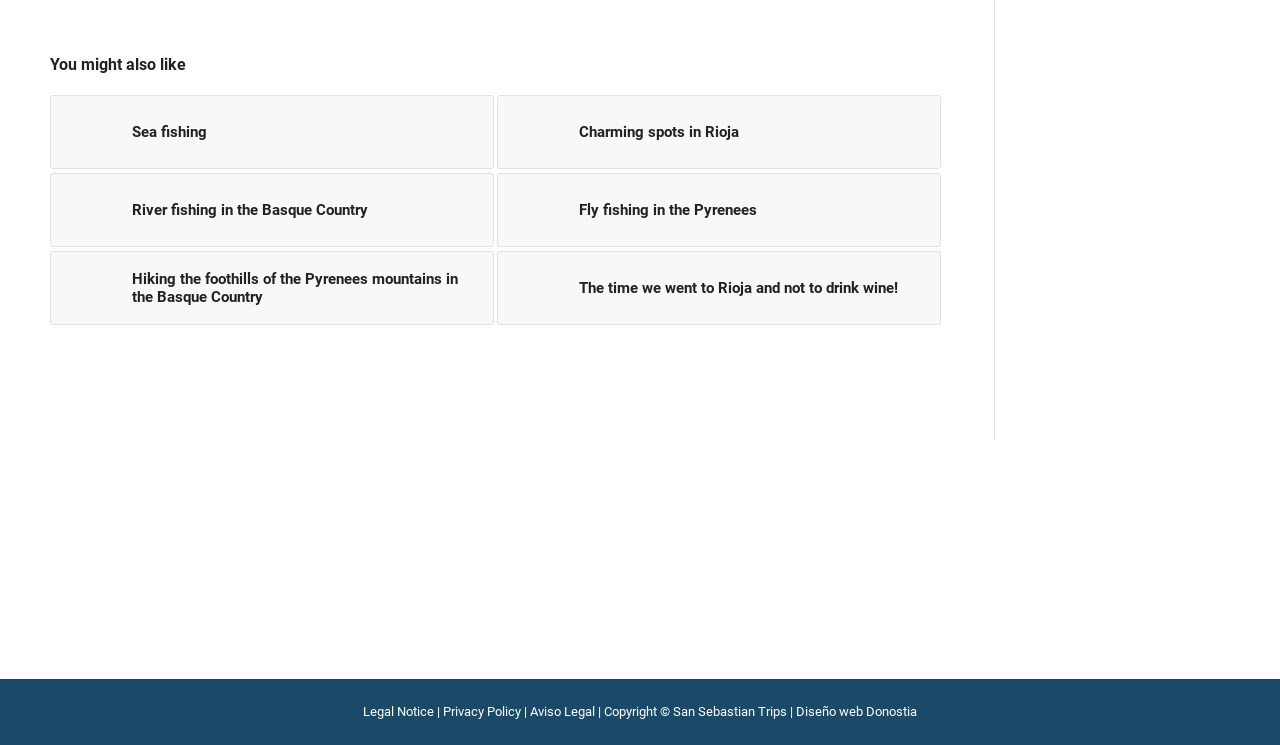Identify the bounding box coordinates of the area you need to click to perform the following instruction: "Explore 'peñas de aia Charming spots in Rioja'".

[0.388, 0.128, 0.735, 0.227]